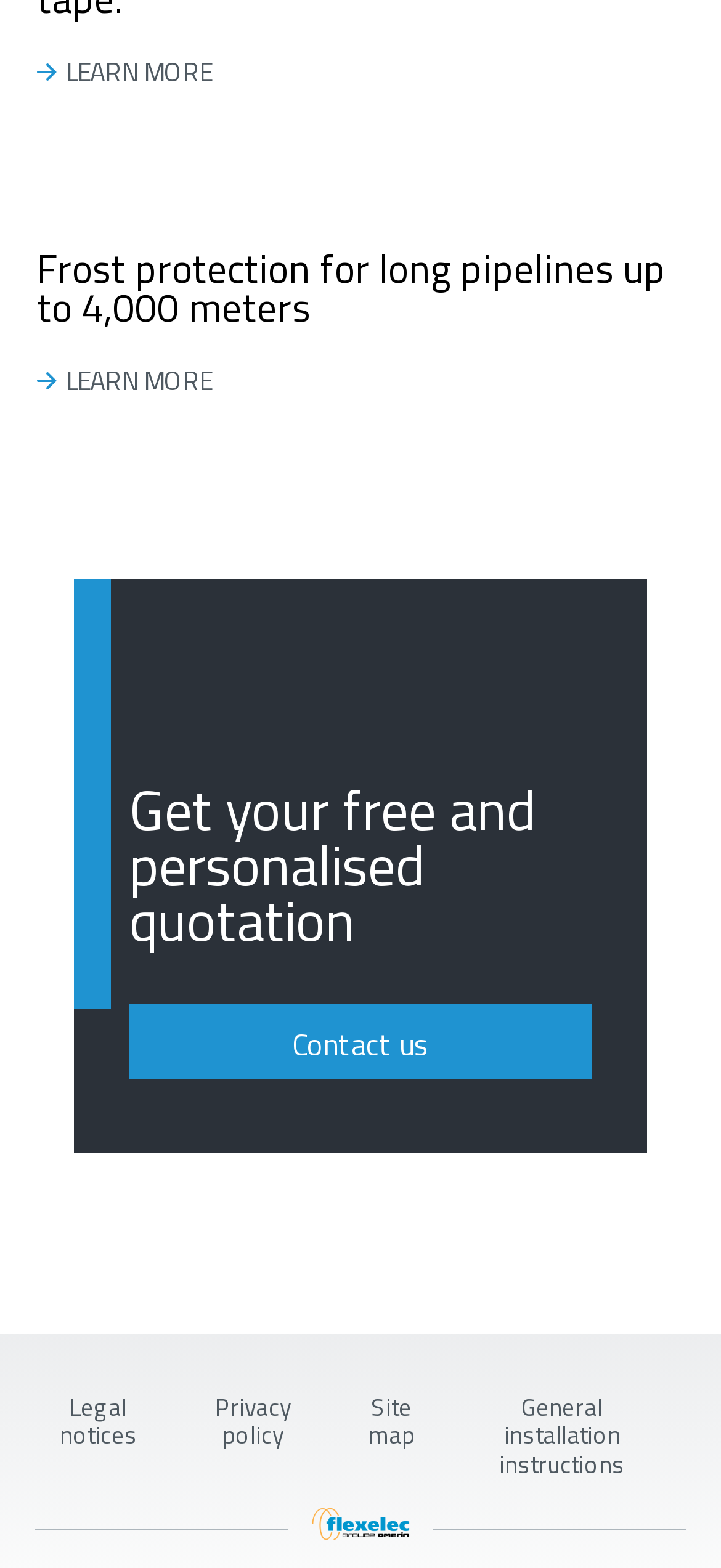Please determine the bounding box coordinates of the element to click on in order to accomplish the following task: "Get a free quotation". Ensure the coordinates are four float numbers ranging from 0 to 1, i.e., [left, top, right, bottom].

[0.179, 0.489, 0.744, 0.614]